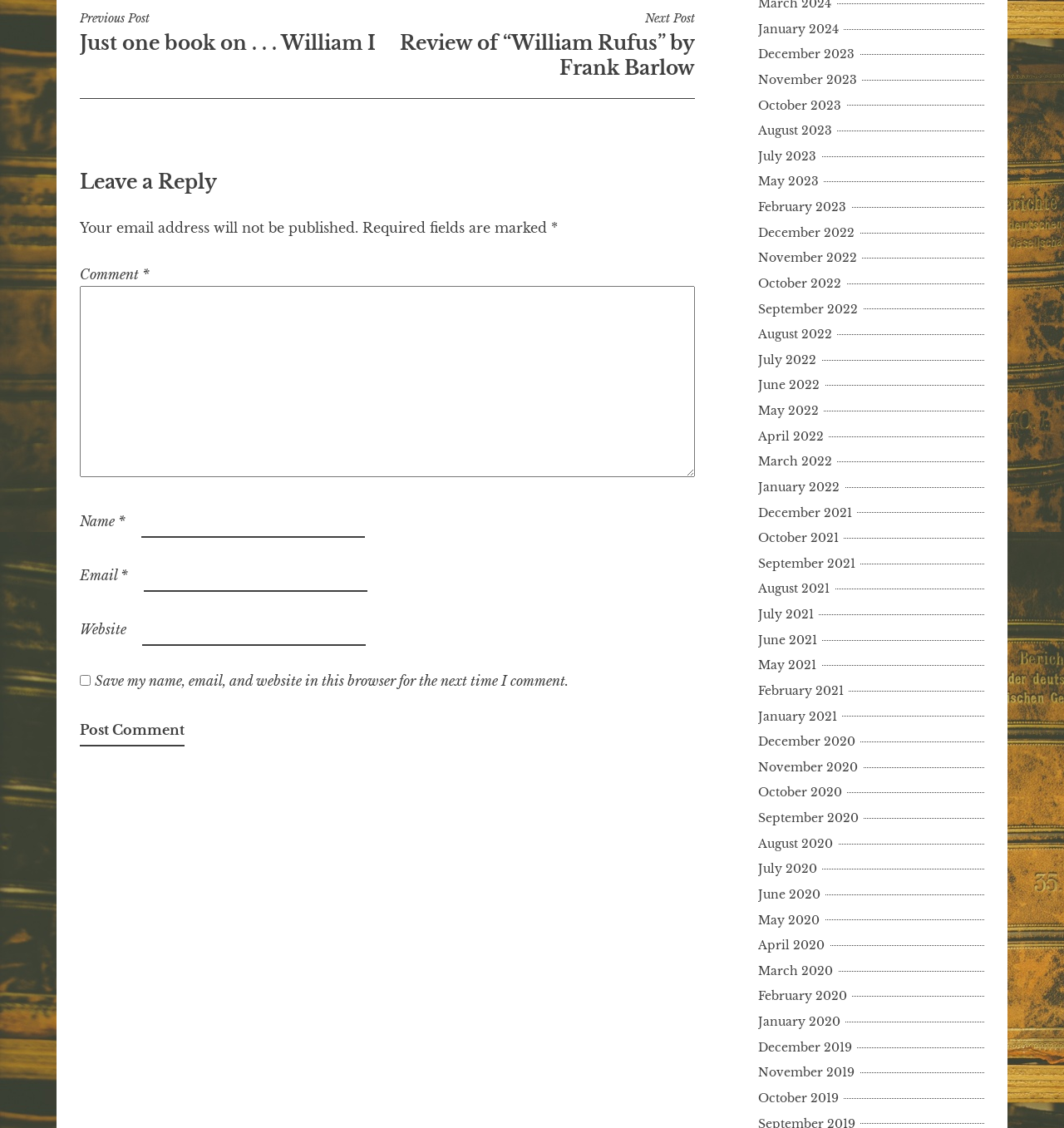What is the purpose of the 'Post Comment' button?
Analyze the screenshot and provide a detailed answer to the question.

The 'Post Comment' button is a call-to-action element that allows users to submit their comment after filling in the required fields. Once clicked, the button will send the user's comment to the website's server, where it will be processed and potentially displayed on the webpage for others to see.